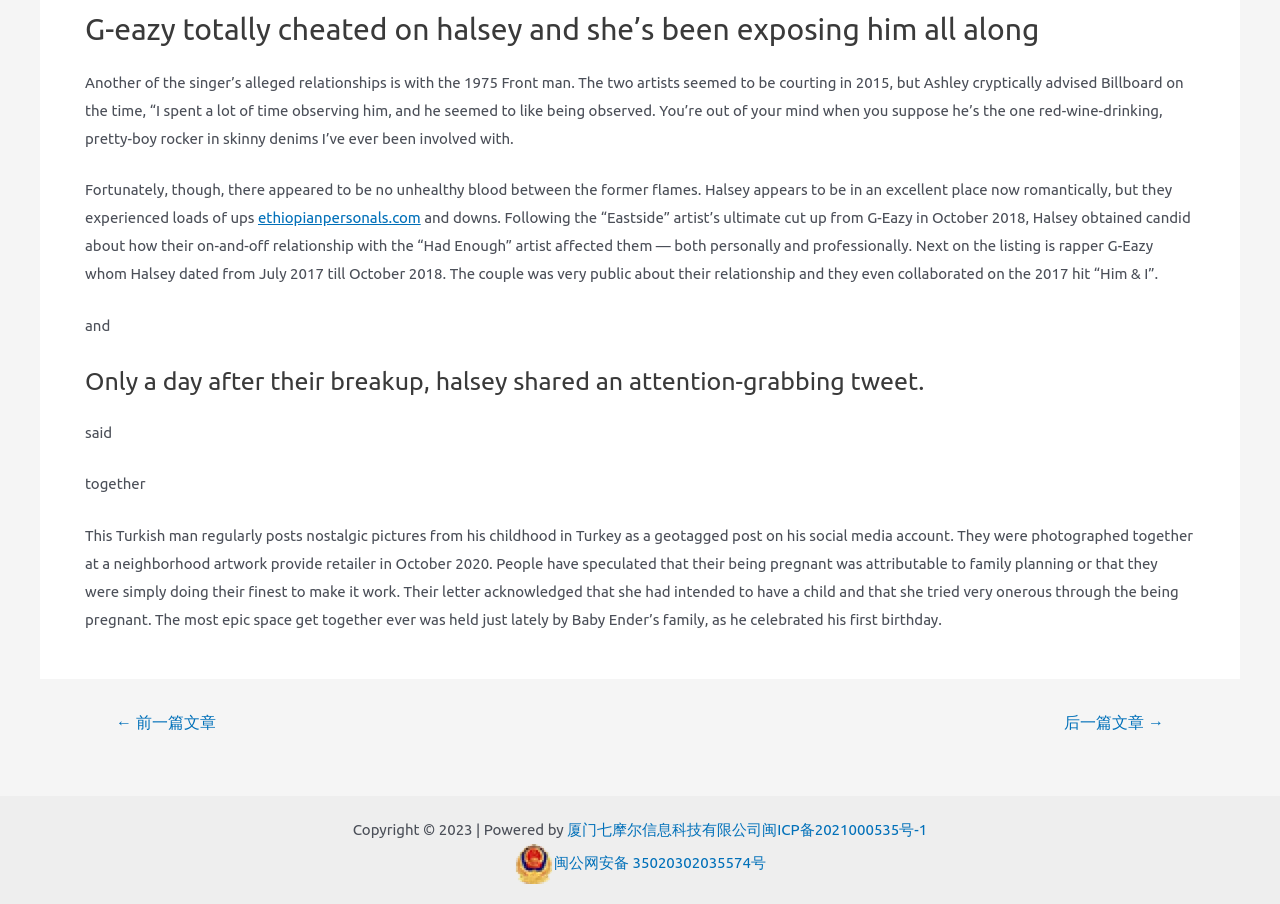Identify the bounding box coordinates for the UI element described as follows: ethiopianpersonals.com. Use the format (top-left x, top-left y, bottom-right x, bottom-right y) and ensure all values are floating point numbers between 0 and 1.

[0.202, 0.231, 0.329, 0.25]